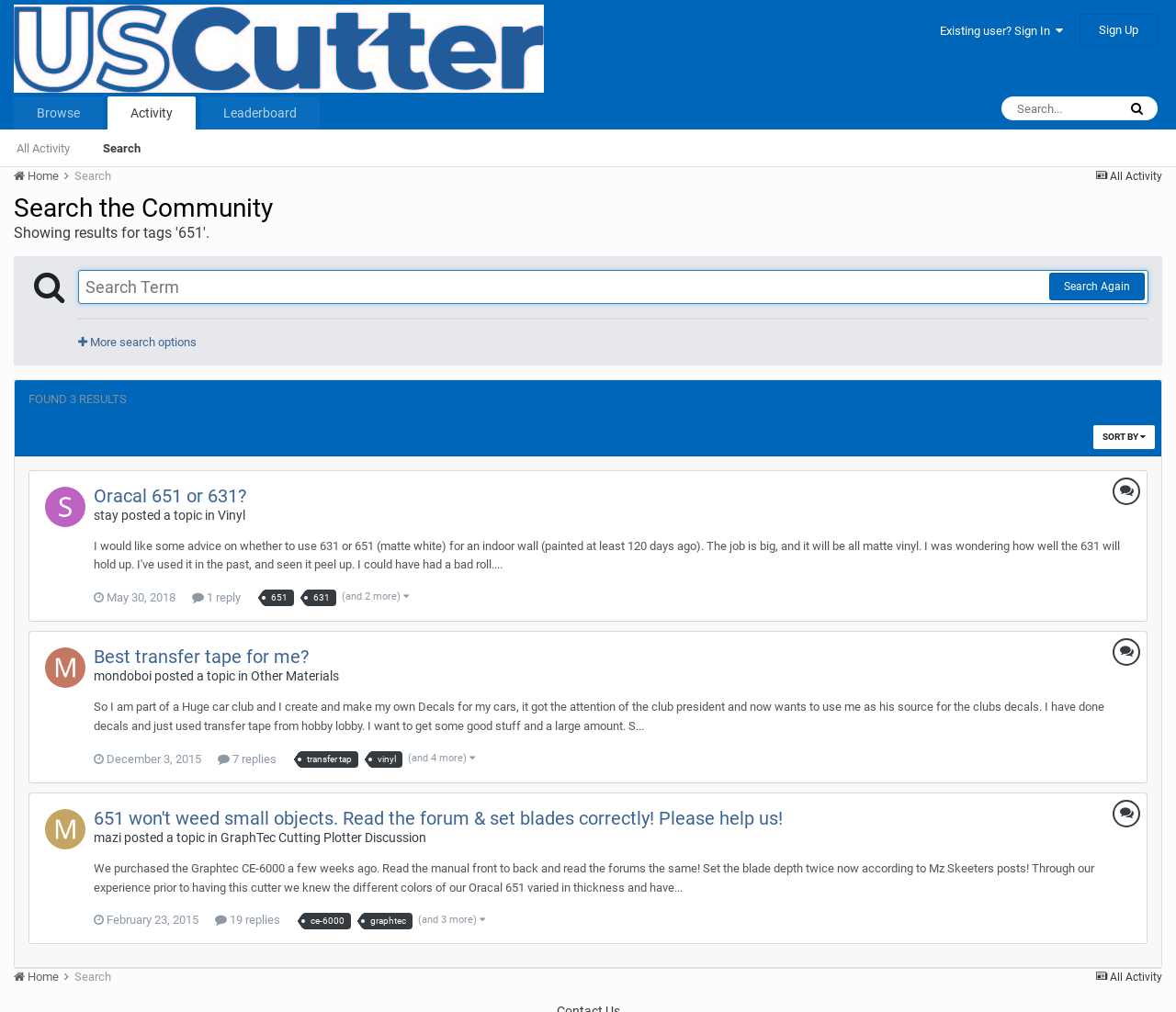Specify the bounding box coordinates of the area to click in order to execute this command: 'Browse the community'. The coordinates should consist of four float numbers ranging from 0 to 1, and should be formatted as [left, top, right, bottom].

[0.012, 0.095, 0.088, 0.128]